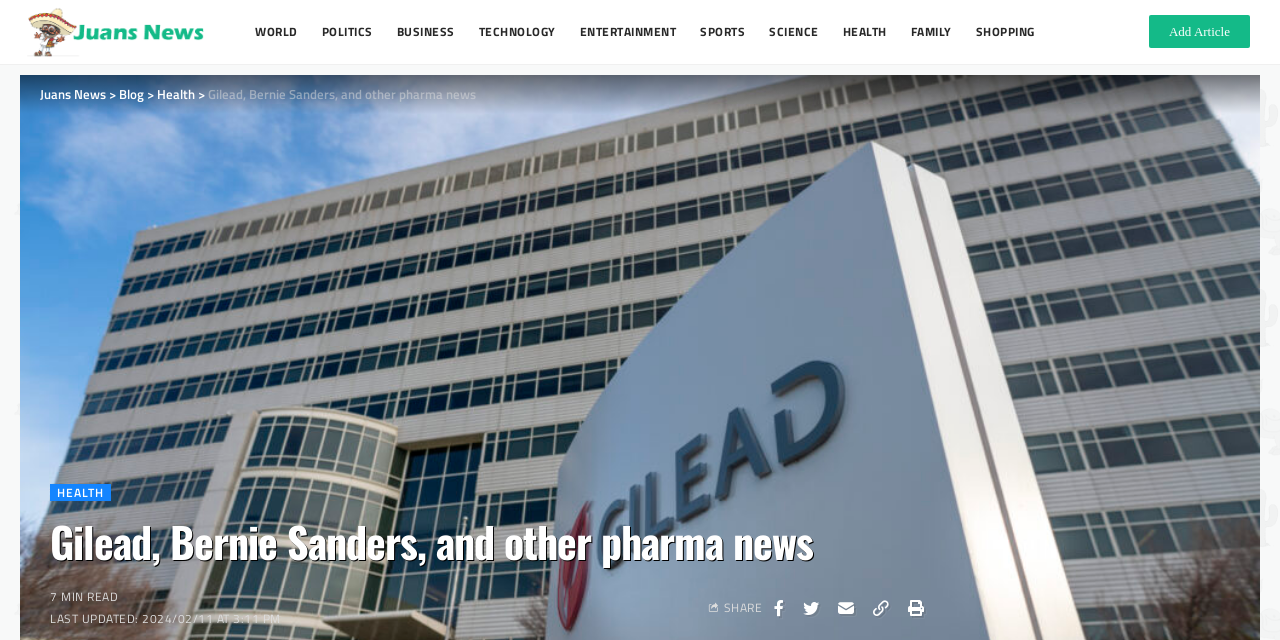Please find the bounding box coordinates for the clickable element needed to perform this instruction: "Share the article".

[0.565, 0.936, 0.595, 0.963]